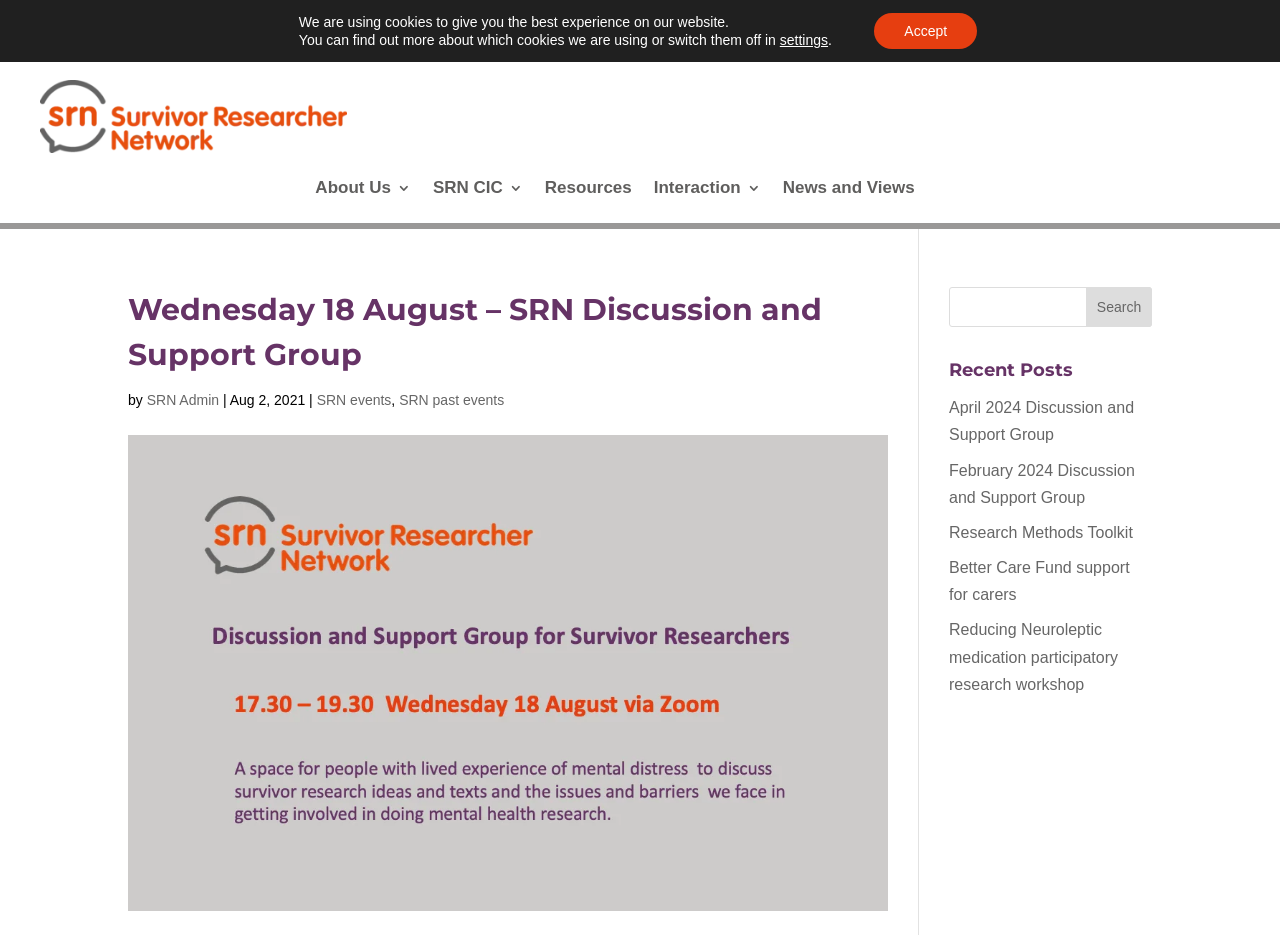What type of image is displayed on the webpage?
Refer to the image and provide a concise answer in one word or phrase.

Poster image